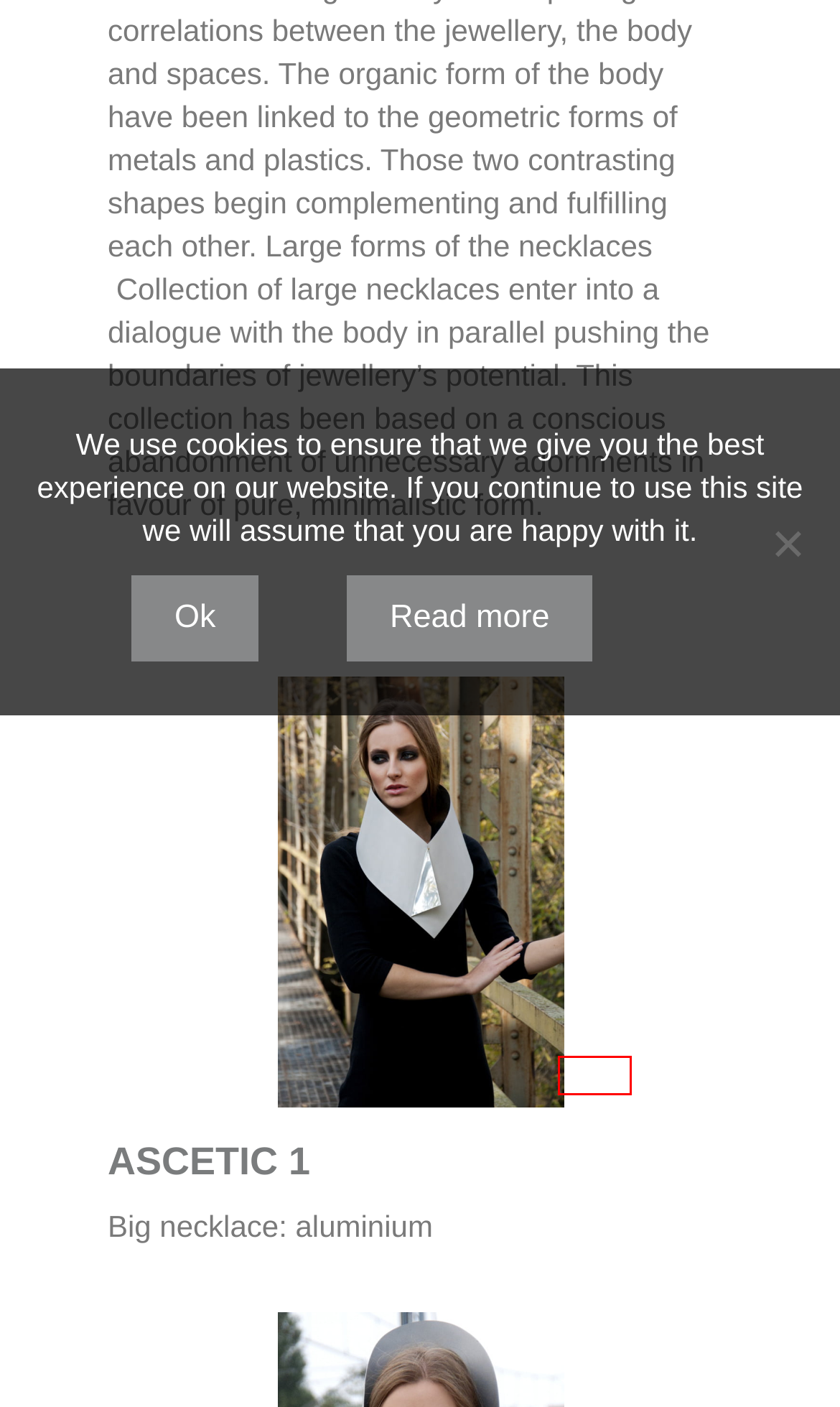Given a webpage screenshot with a UI element marked by a red bounding box, choose the description that best corresponds to the new webpage that will appear after clicking the element. The candidates are:
A. ASCETIC 2 - pani-Ka
B. ASCETIC 3 - pani-Ka
C. Cooperation - pani-Ka
D. ASCETIC 4 - pani-Ka
E. ASCETIC 1 - pani-Ka
F. Contact - pani-Ka
G. BIO - pani-Ka
H. ASCETIC 5 - pani-Ka

E